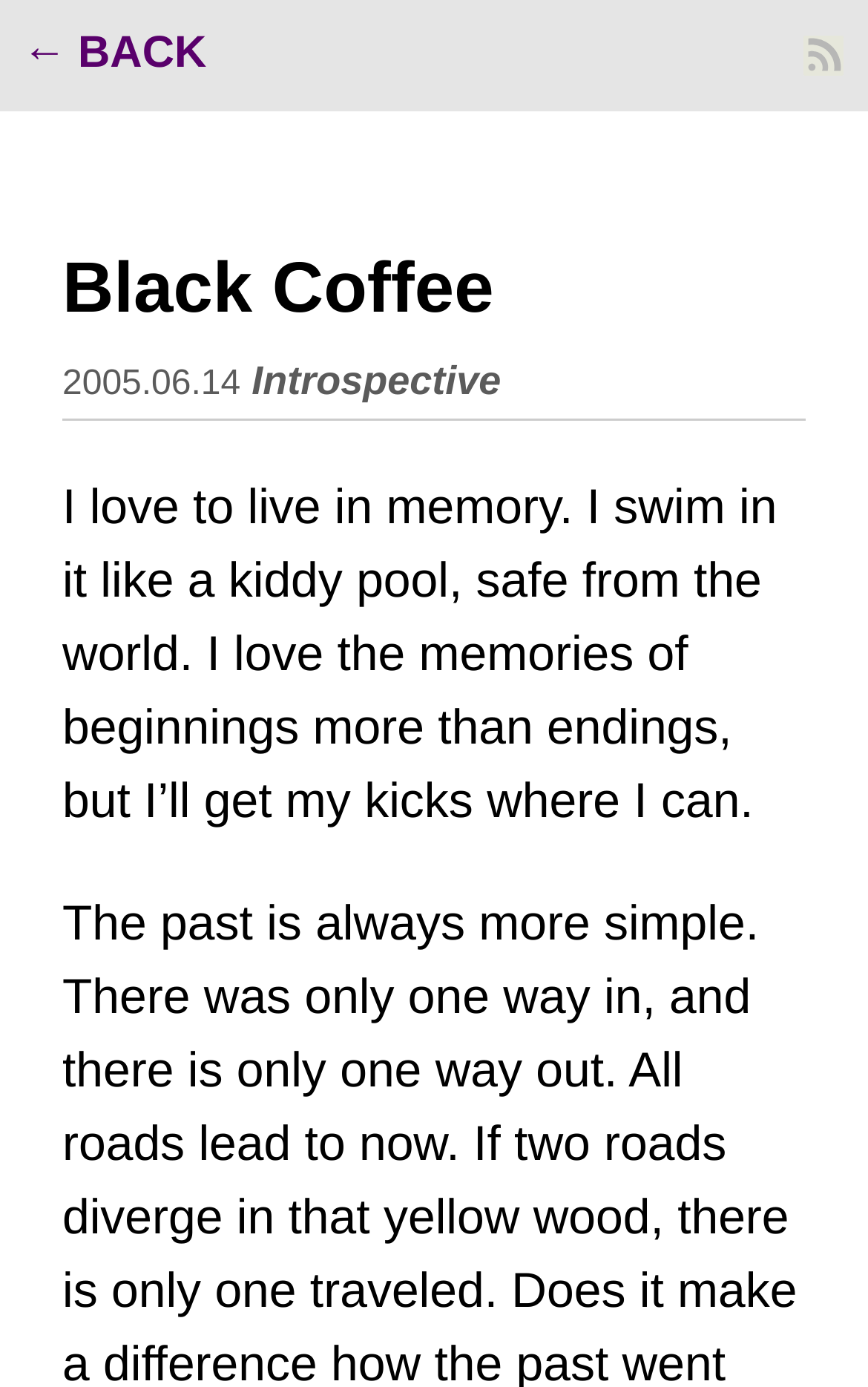Respond concisely with one word or phrase to the following query:
What is the direction of the 'BACK' link?

Left